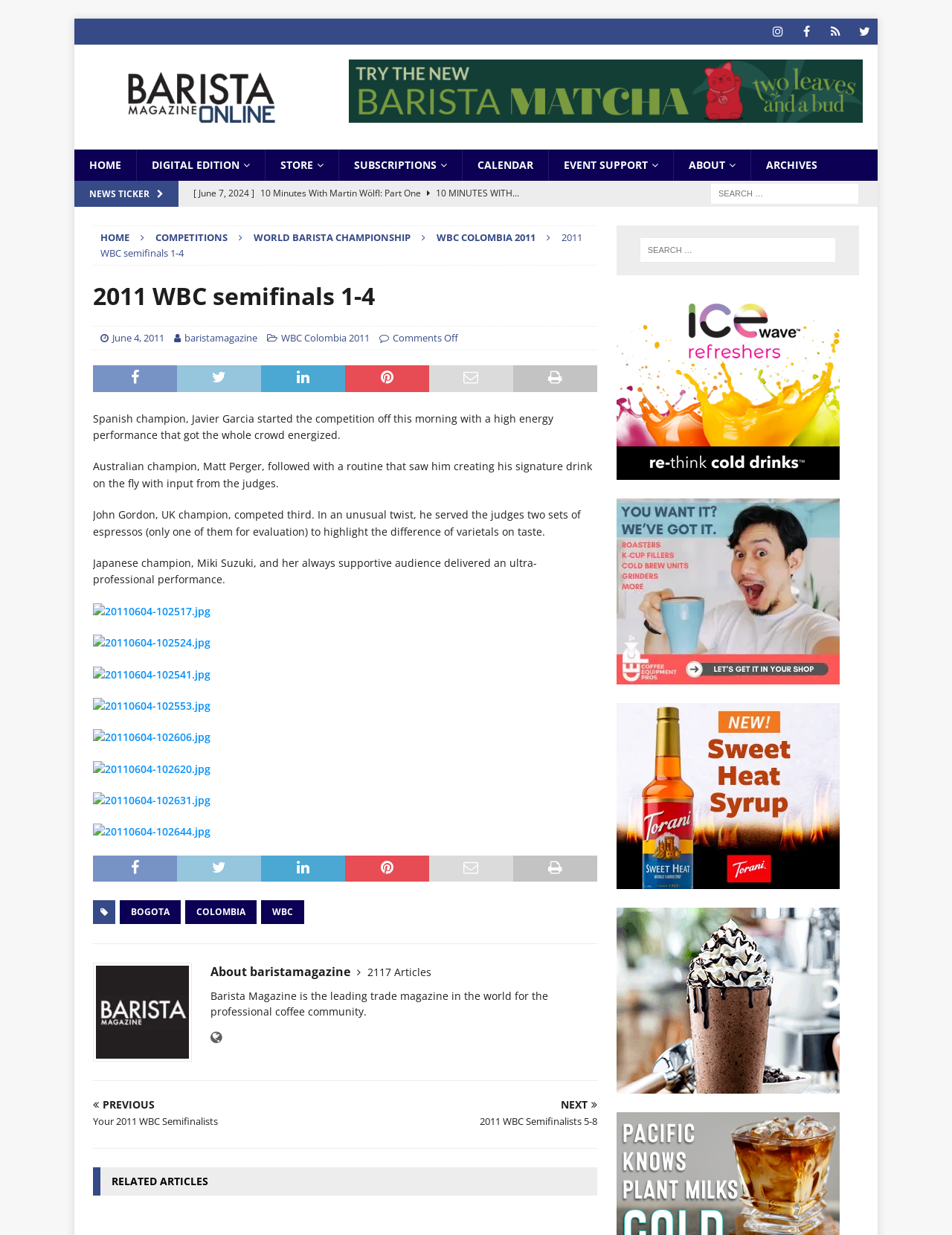What is the name of the championship mentioned in the article?
Please craft a detailed and exhaustive response to the question.

I read the article and found that the championship mentioned is the World Barista Championship, which is abbreviated as WBC.